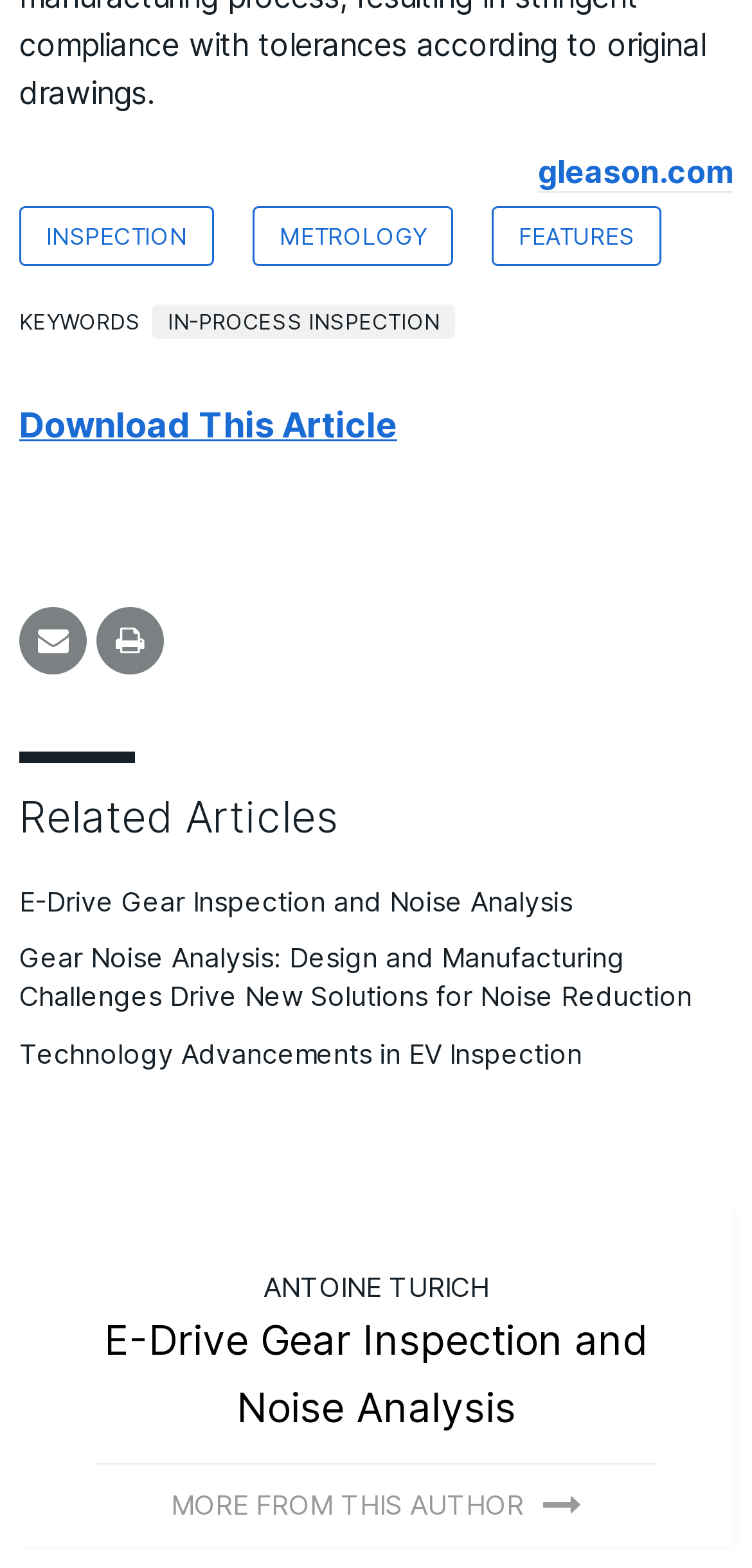Locate the bounding box coordinates of the area where you should click to accomplish the instruction: "explore related articles".

[0.026, 0.48, 0.974, 0.544]